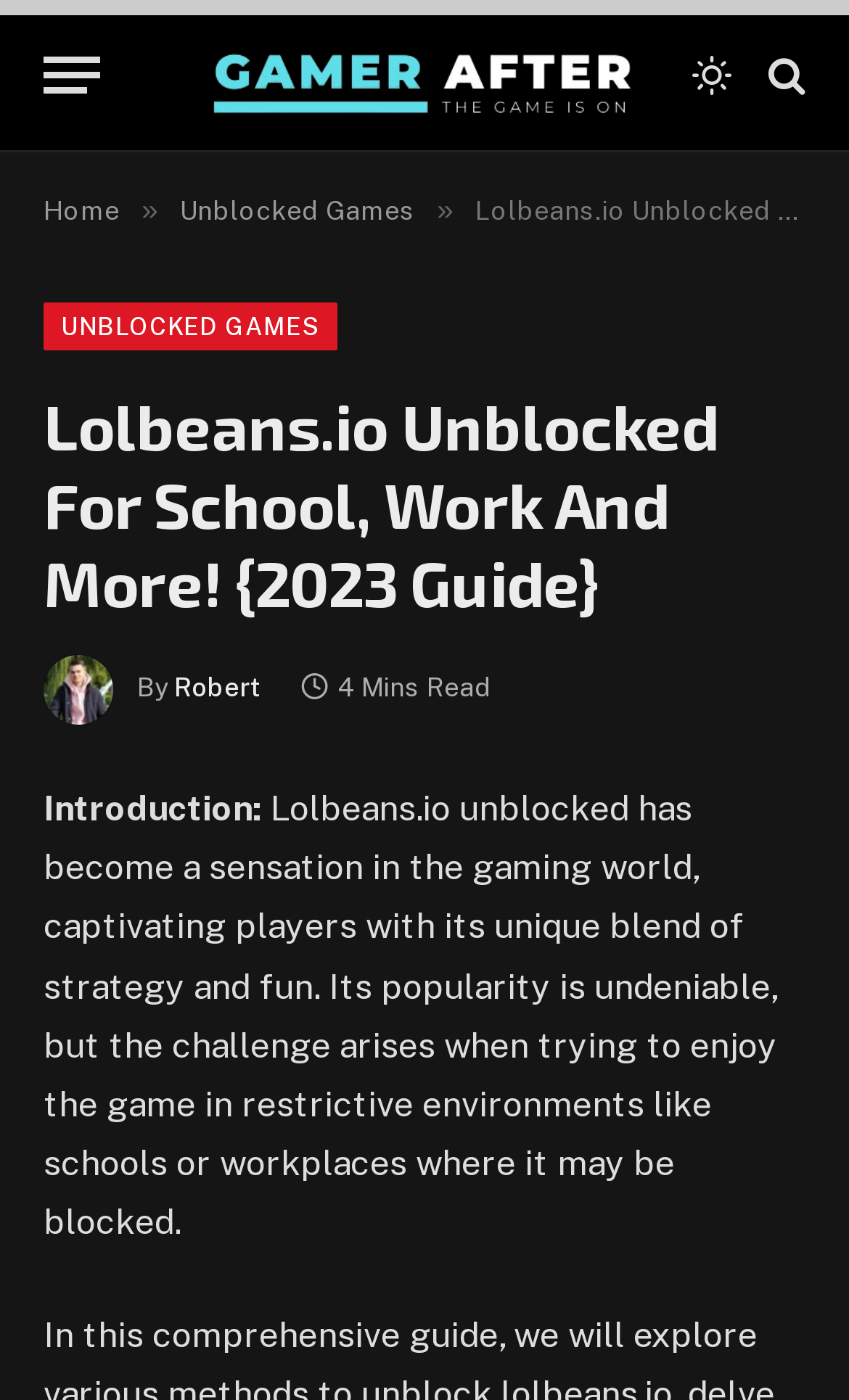What is the topic of the article?
Based on the image, please offer an in-depth response to the question.

The topic of the article is Lolbeans.io unblocked which is mentioned in the introduction of the article as 'Lolbeans.io unblocked has become a sensation in the gaming world...'.